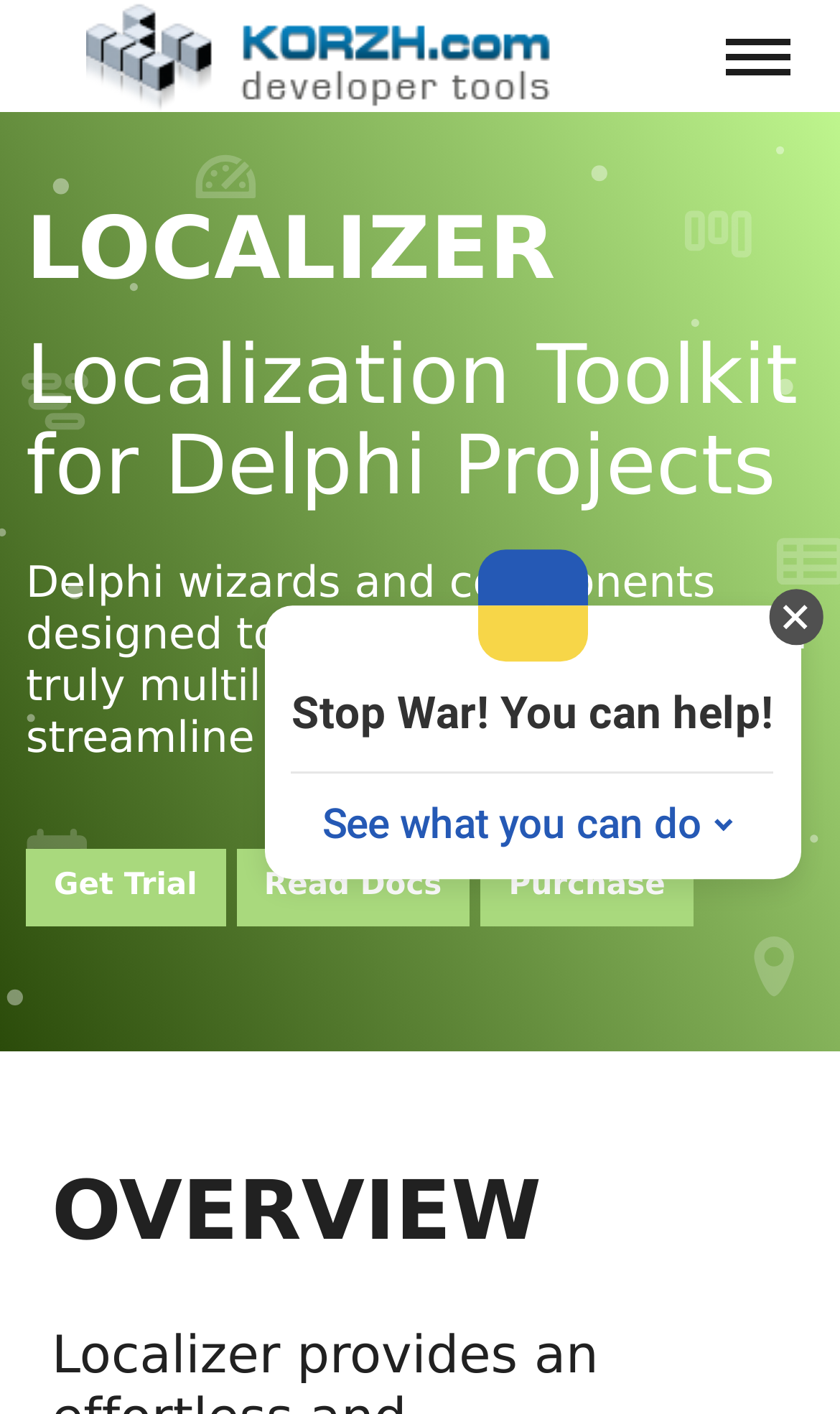Determine the bounding box coordinates of the clickable element necessary to fulfill the instruction: "Donate". Provide the coordinates as four float numbers within the 0 to 1 range, i.e., [left, top, right, bottom].

[0.322, 0.764, 0.954, 0.826]